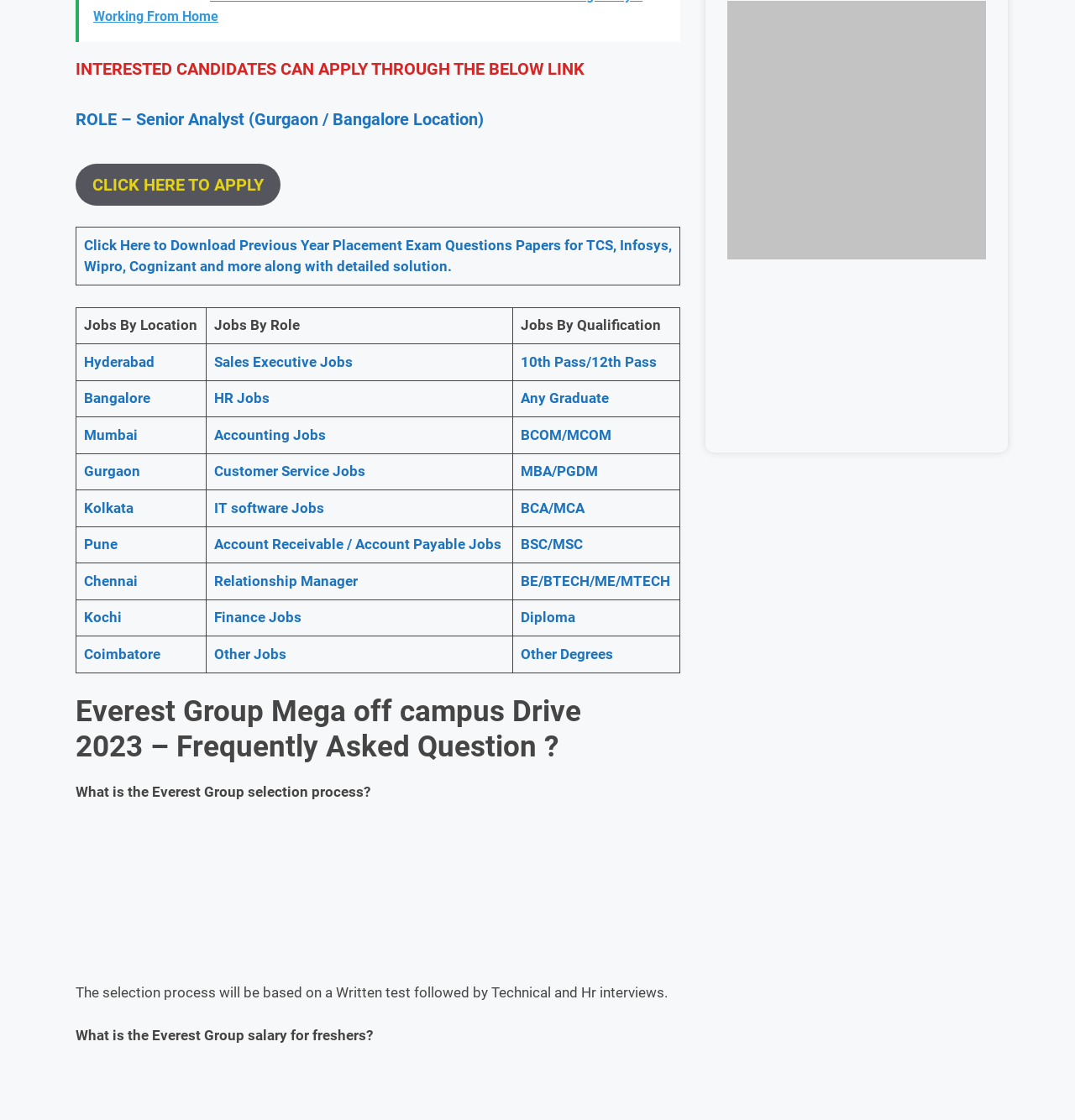Could you determine the bounding box coordinates of the clickable element to complete the instruction: "Visit Mapping Ignorance"? Provide the coordinates as four float numbers between 0 and 1, i.e., [left, top, right, bottom].

None